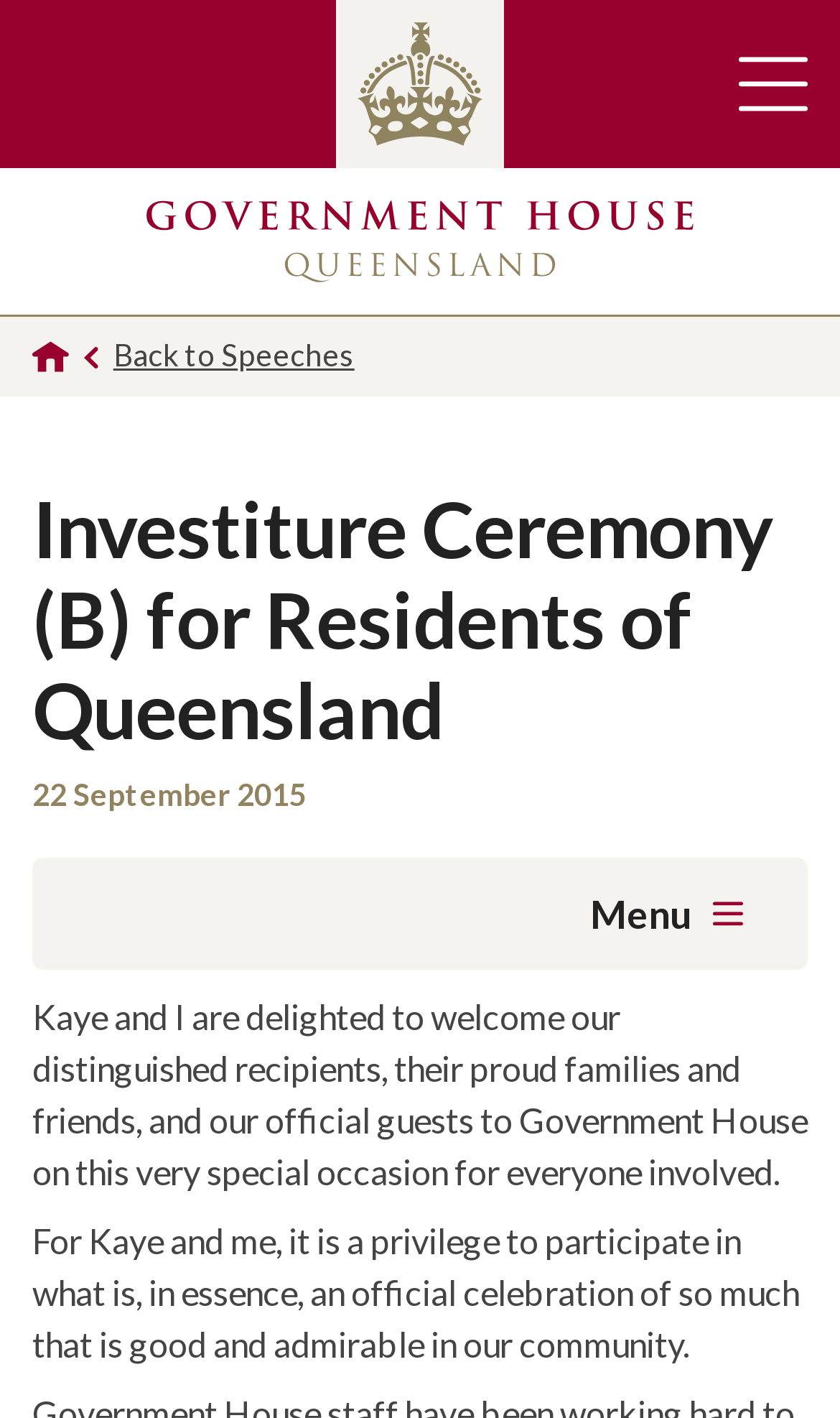Identify the webpage's primary heading and generate its text.

Investiture Ceremony (B) for Residents of Queensland